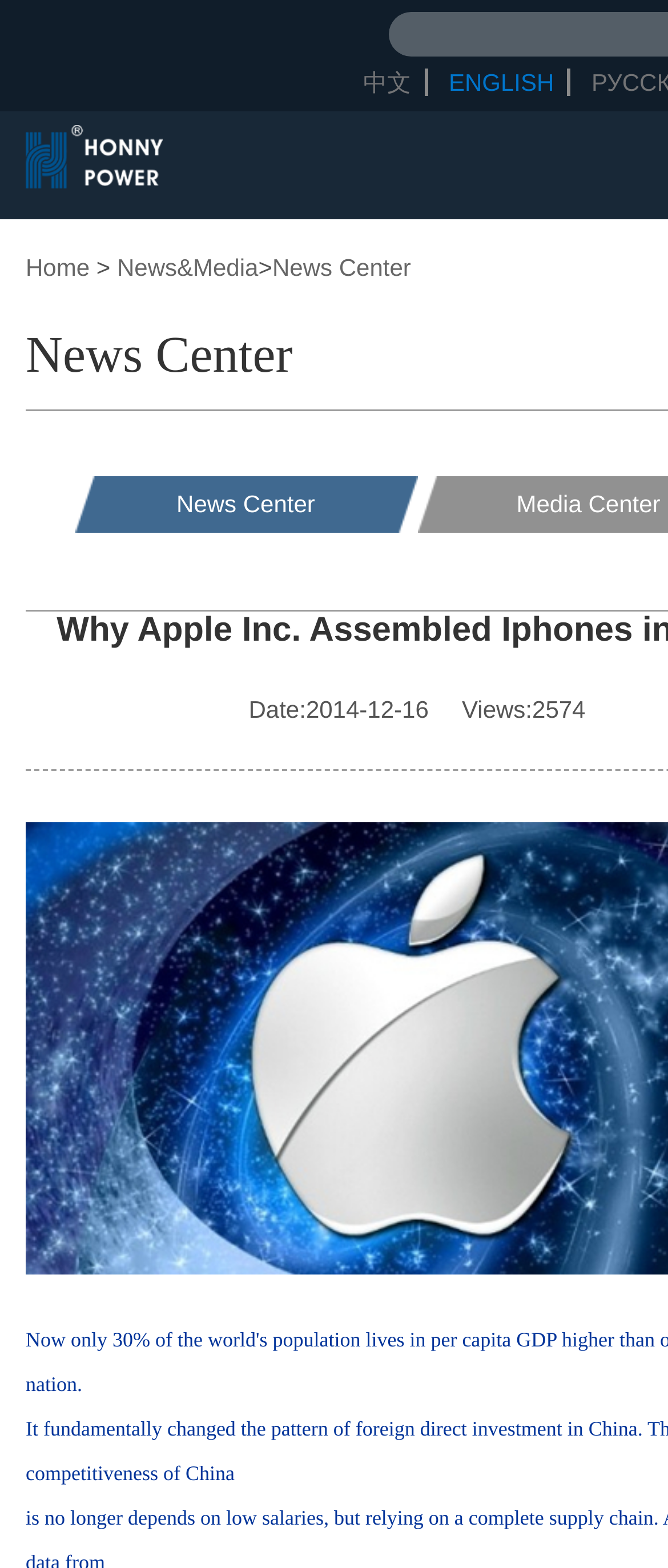Answer the following in one word or a short phrase: 
What language options are available?

Chinese and English